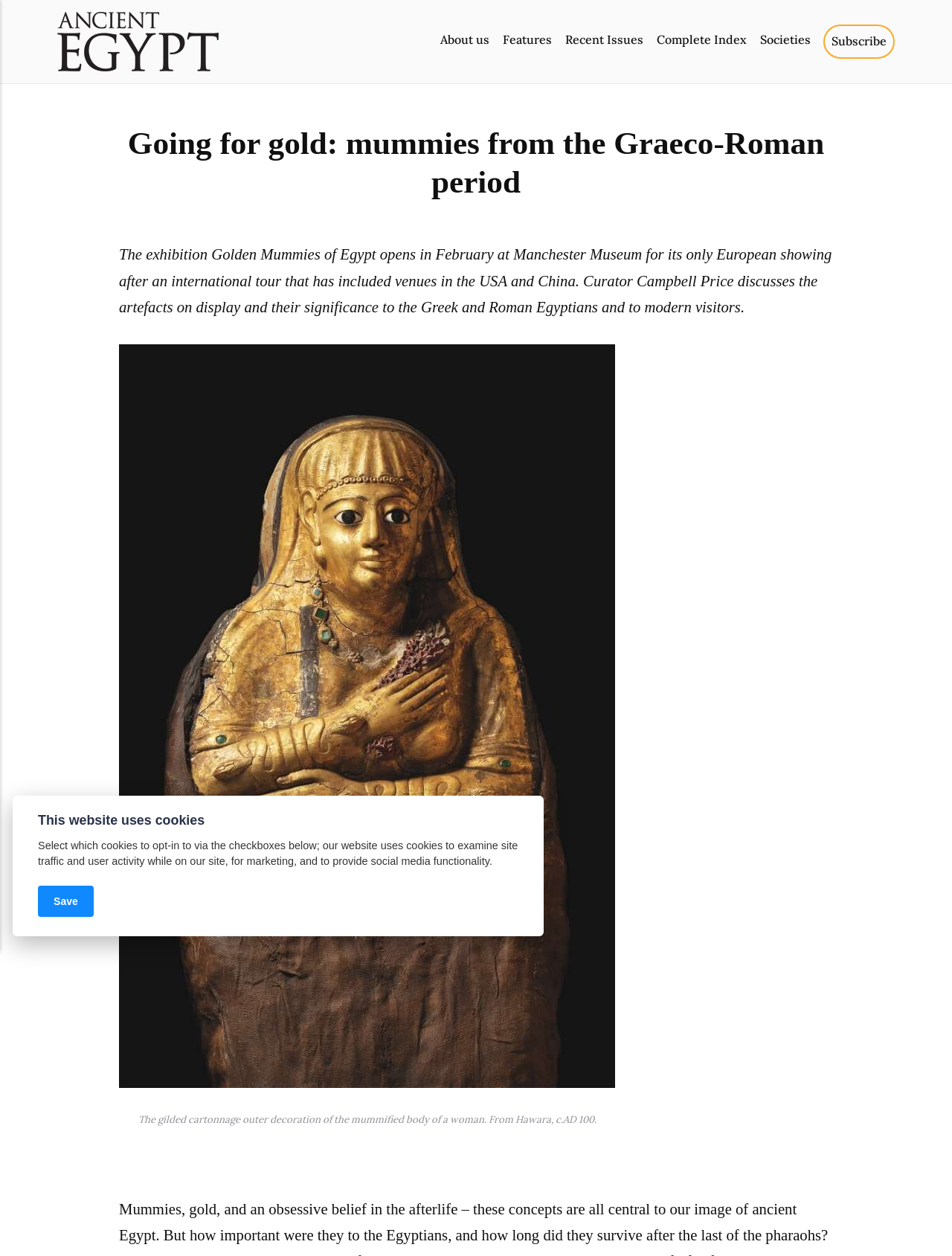Please identify the coordinates of the bounding box that should be clicked to fulfill this instruction: "Subscribe to the magazine".

[0.866, 0.021, 0.938, 0.045]